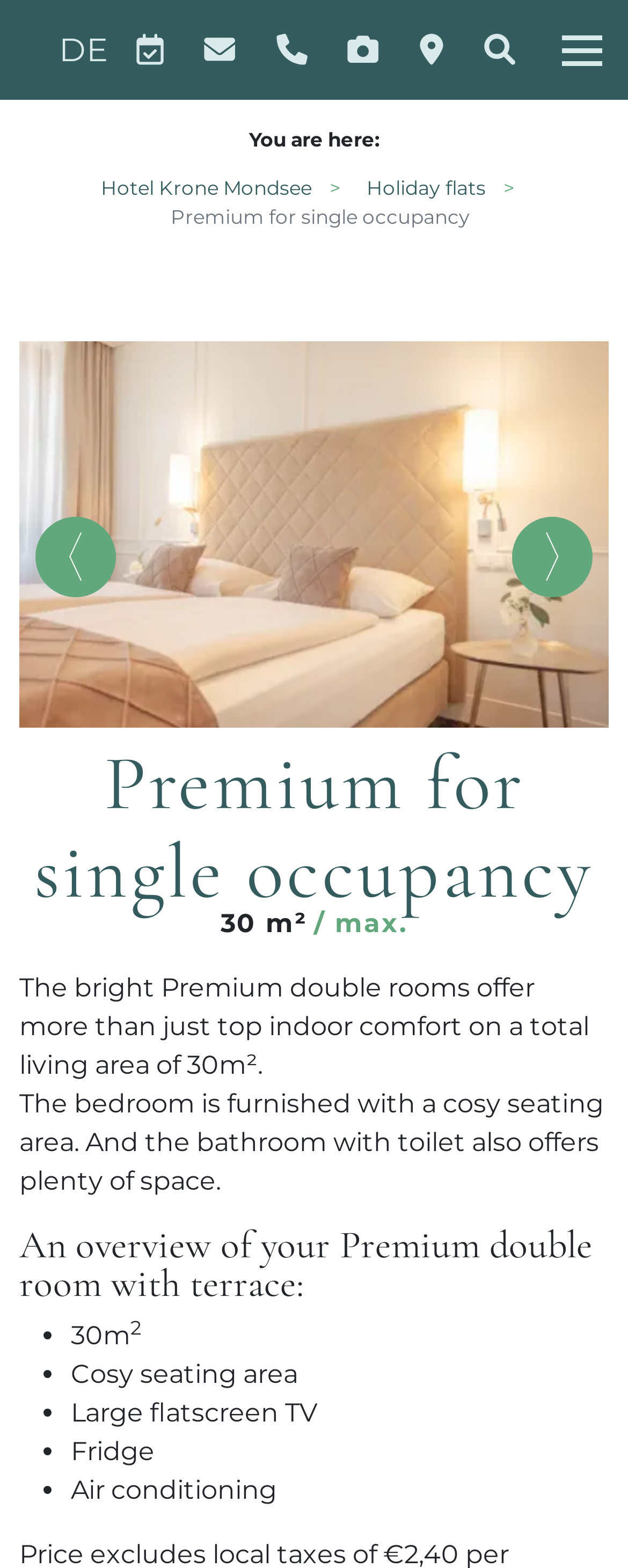What is the type of seating area in the Premium double room?
Analyze the screenshot and provide a detailed answer to the question.

I found the answer by looking at the list of amenities under the heading 'An overview of your Premium double room with terrace:' and found the item 'Cosy seating area' which is marked with a bullet point.